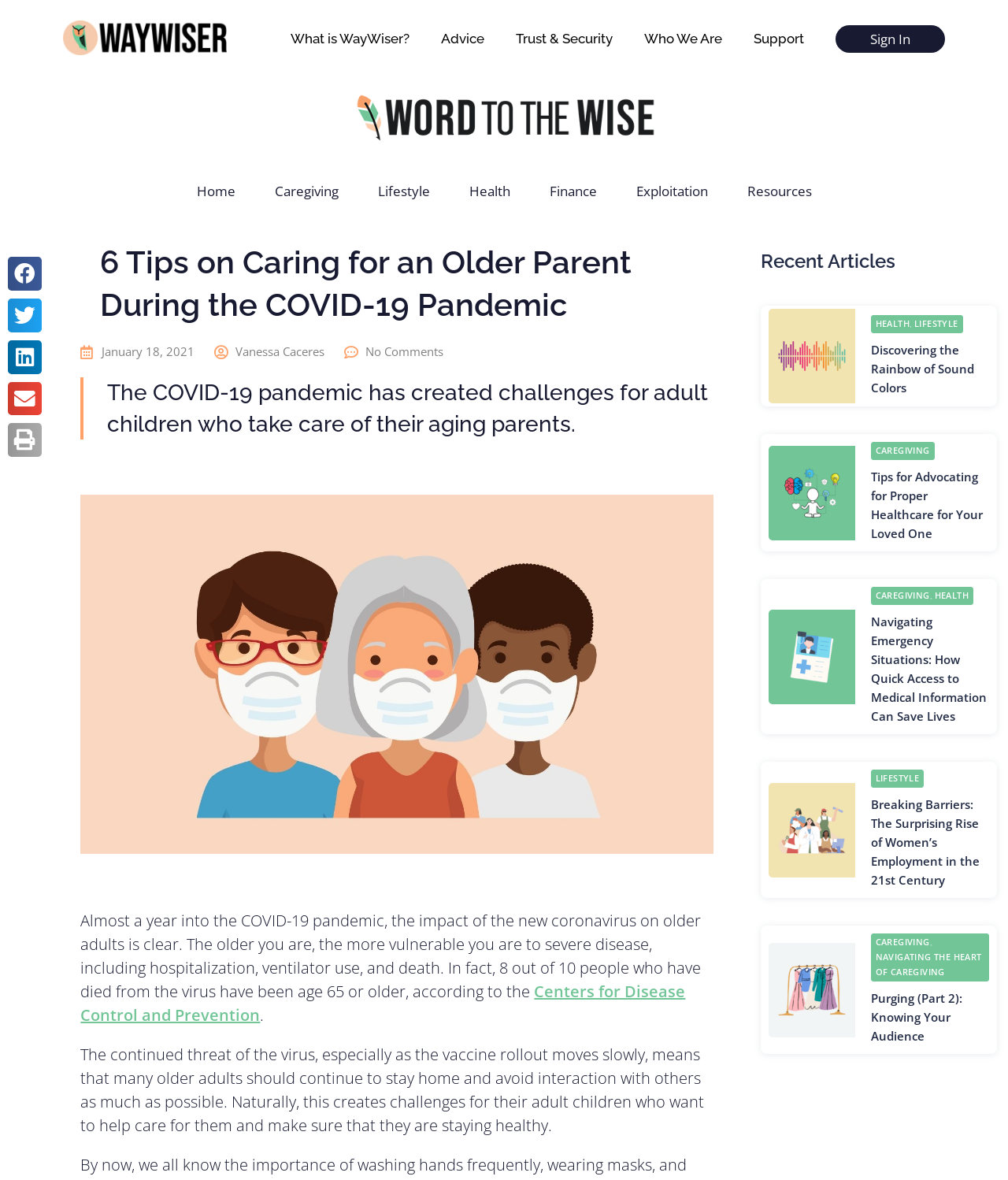Return the bounding box coordinates of the UI element that corresponds to this description: "Caregiving". The coordinates must be given as four float numbers in the range of 0 and 1, [left, top, right, bottom].

[0.869, 0.5, 0.922, 0.51]